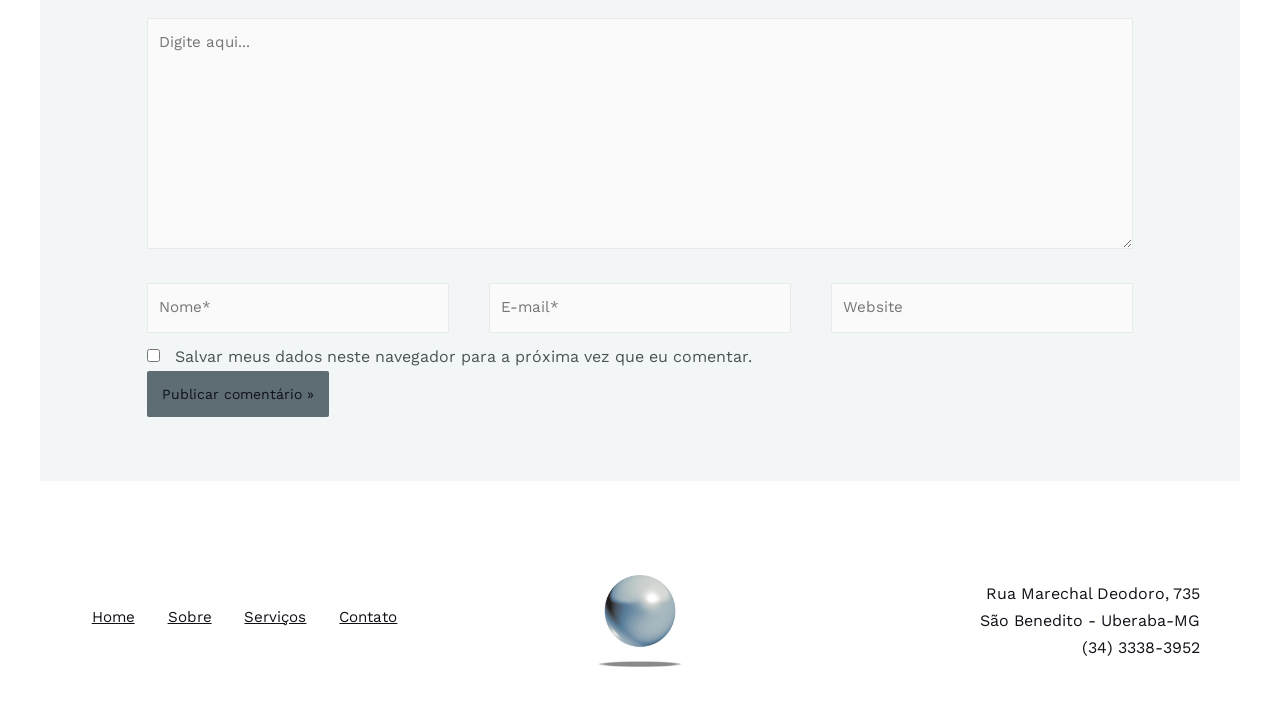Identify the bounding box coordinates for the UI element described by the following text: "Contato". Provide the coordinates as four float numbers between 0 and 1, in the format [left, top, right, bottom].

[0.233, 0.875, 0.301, 0.913]